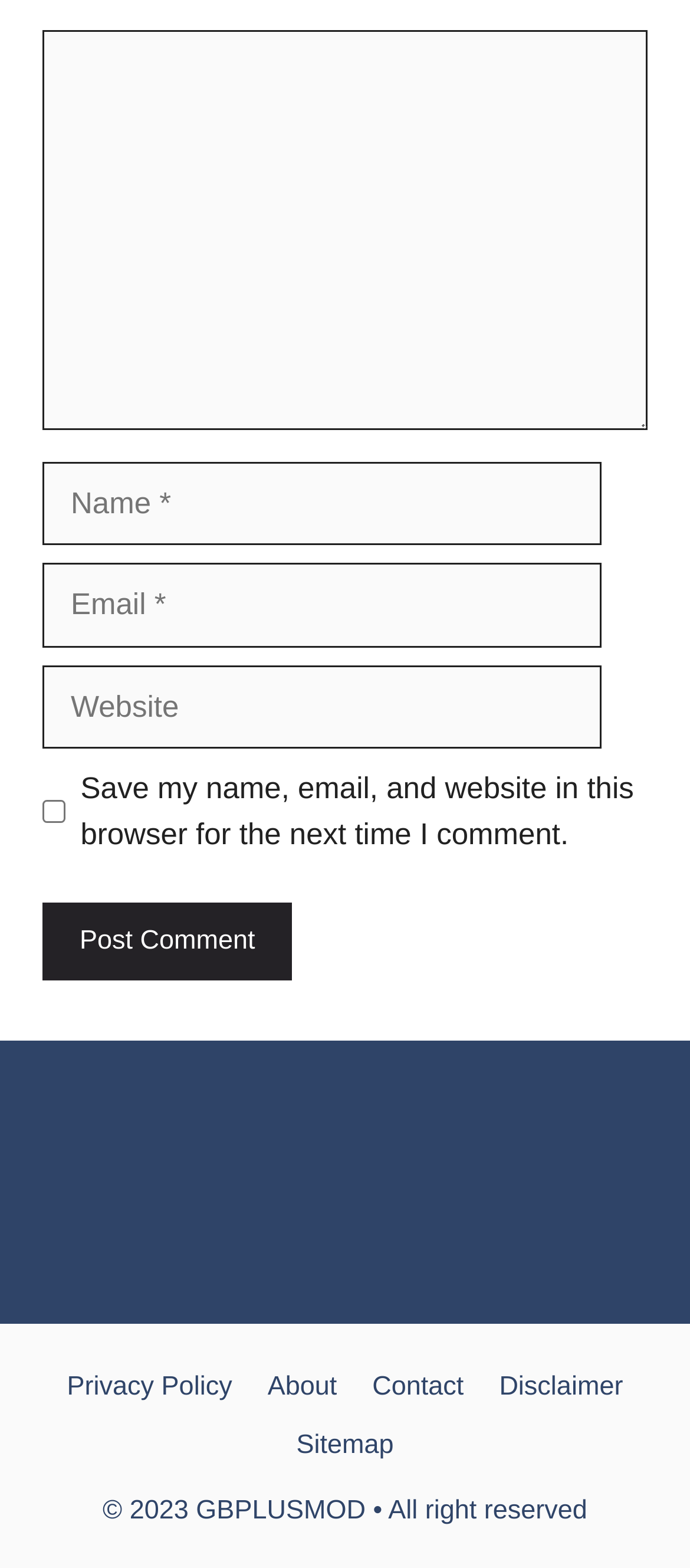Determine the bounding box coordinates for the clickable element to execute this instruction: "Enter a comment". Provide the coordinates as four float numbers between 0 and 1, i.e., [left, top, right, bottom].

[0.062, 0.02, 0.938, 0.275]